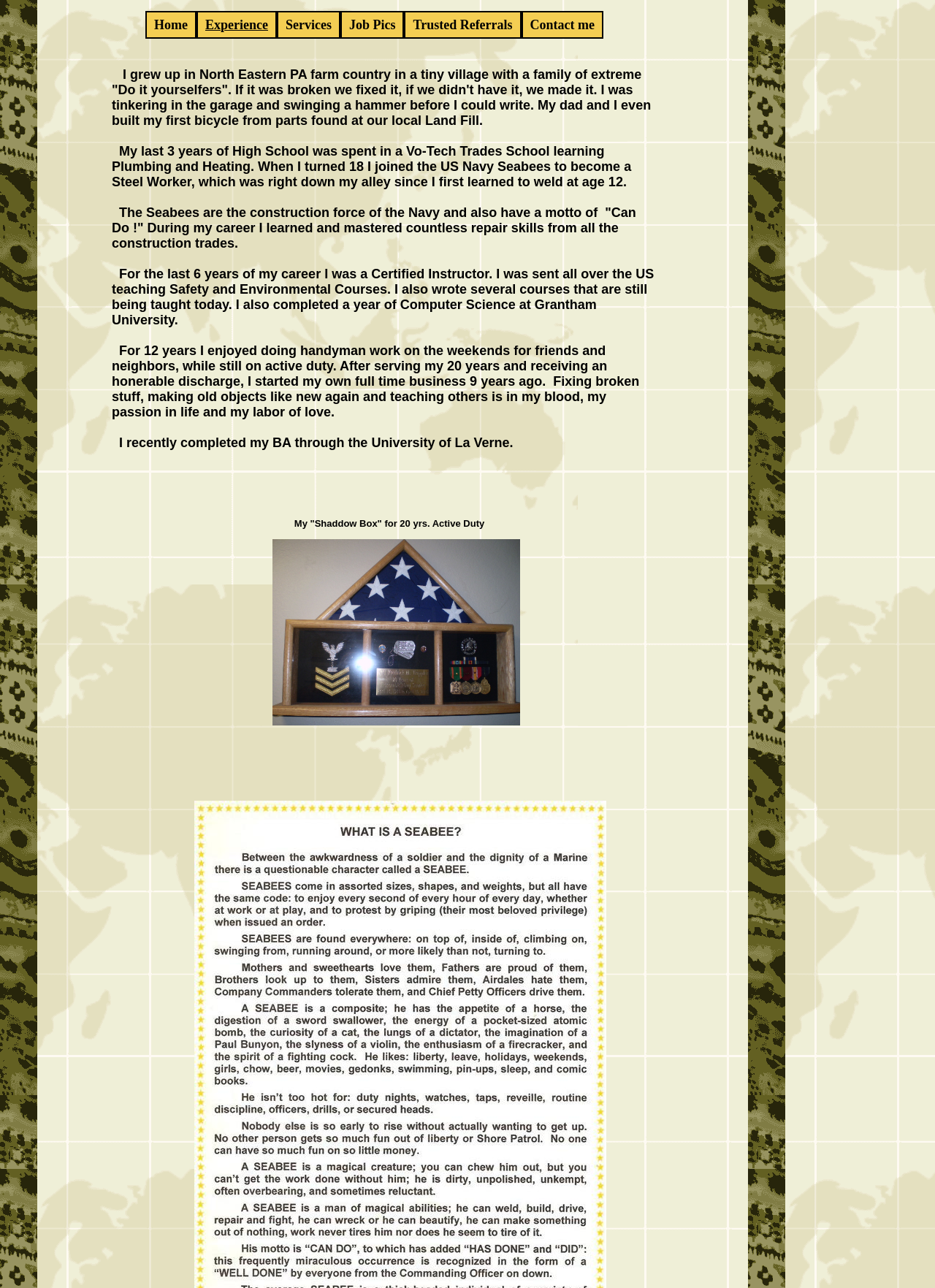Please answer the following question using a single word or phrase: 
What is the name of the handyman's business?

Fix It Fred Handyman